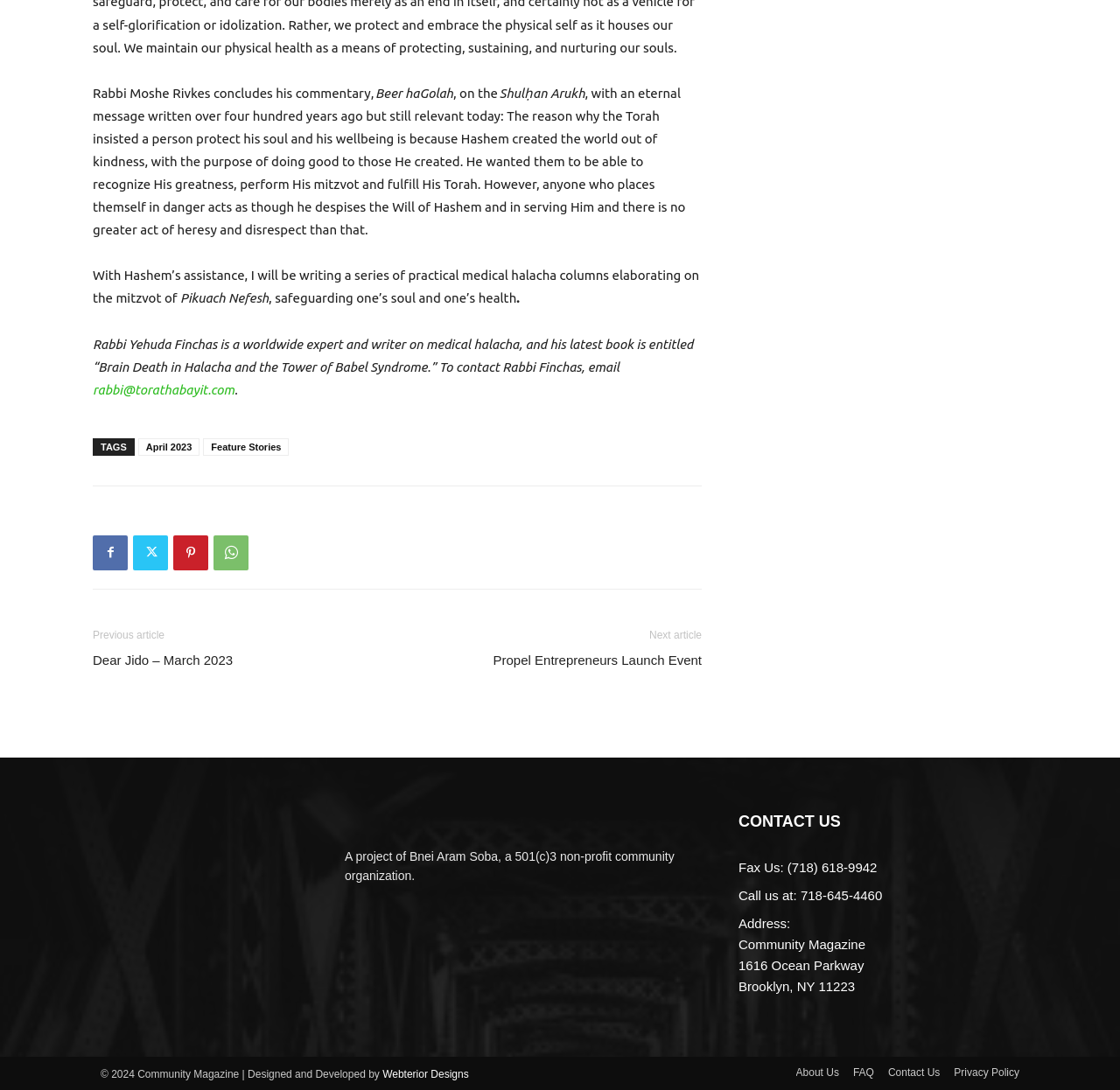Who is the author of the book 'Brain Death in Halacha and the Tower of Babel Syndrome'?
From the image, respond using a single word or phrase.

Rabbi Yehuda Finchas